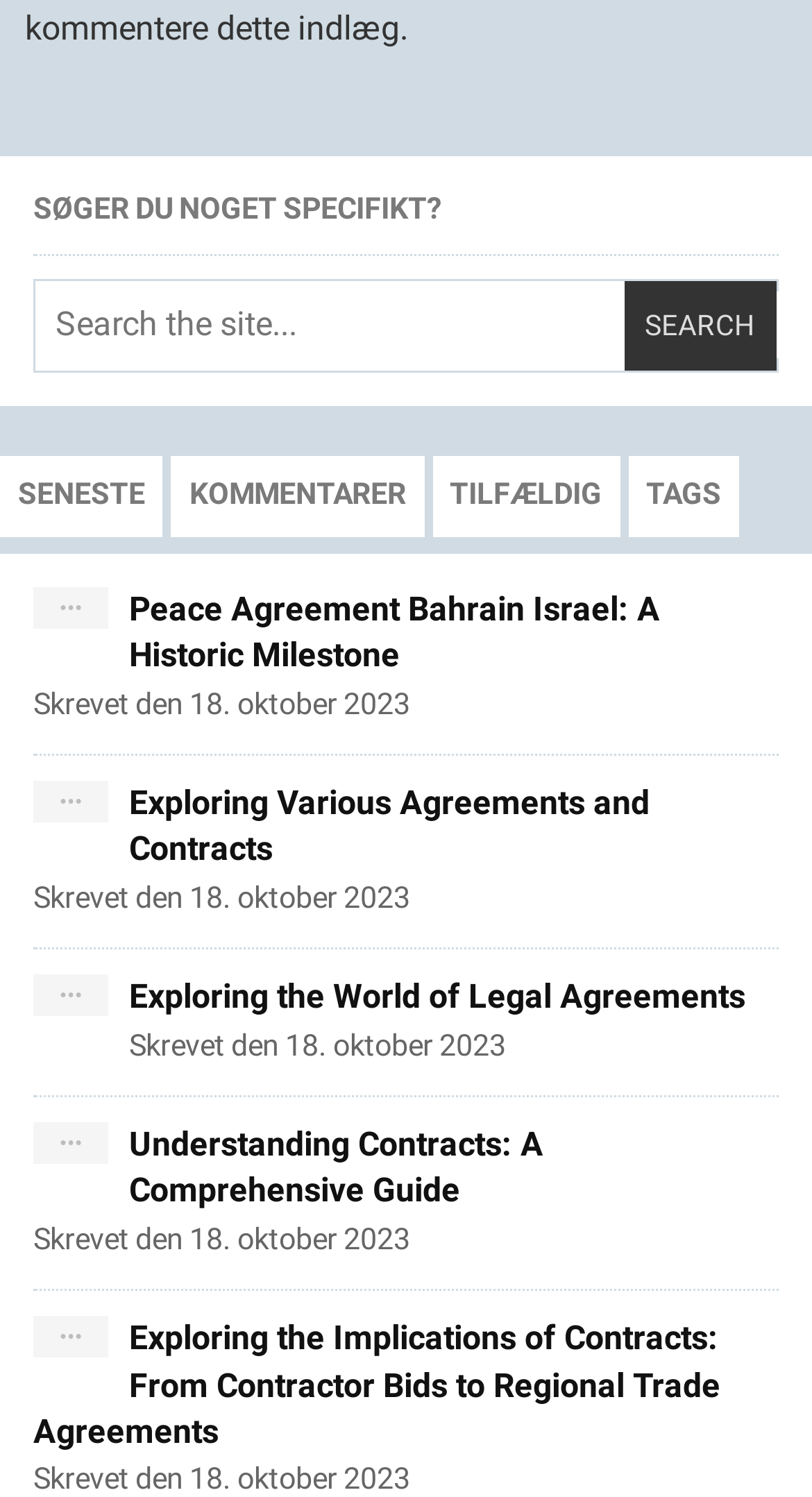Provide the bounding box coordinates for the area that should be clicked to complete the instruction: "Read the article 'Peace Agreement Bahrain Israel: A Historic Milestone'".

[0.159, 0.393, 0.813, 0.451]